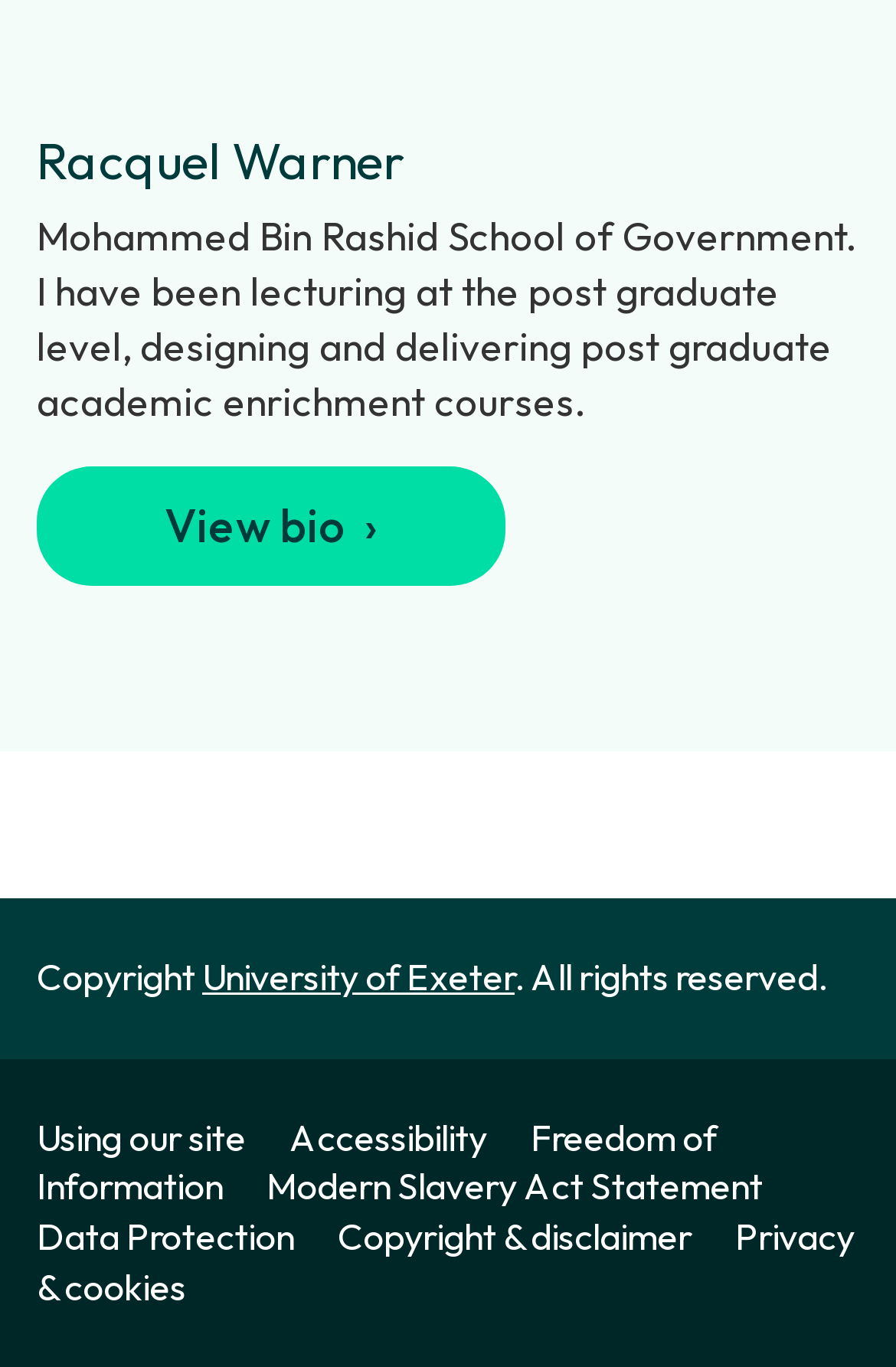Please find the bounding box coordinates of the section that needs to be clicked to achieve this instruction: "Read about data protection".

[0.041, 0.887, 0.369, 0.921]